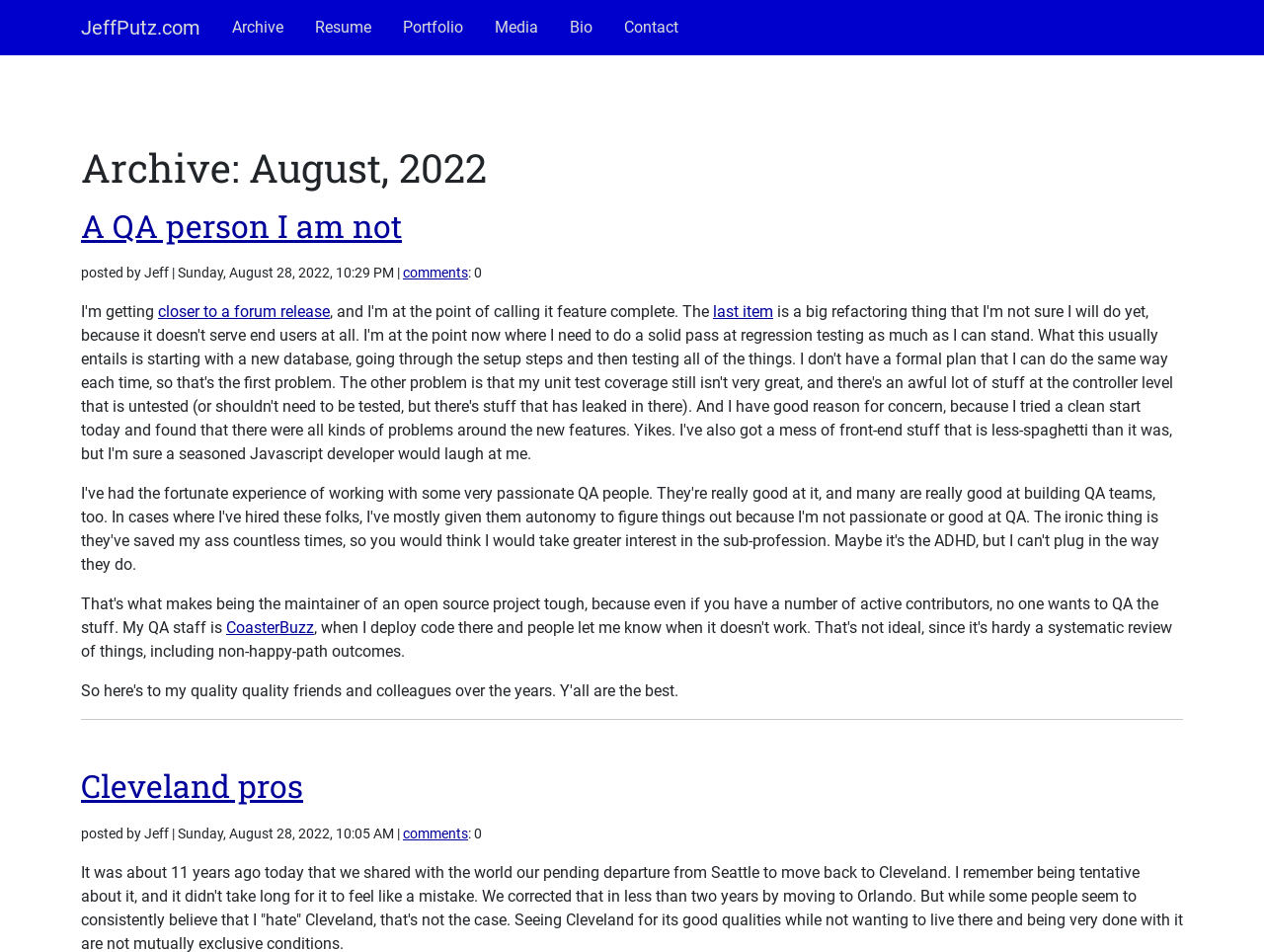Using the details from the image, please elaborate on the following question: How many comments does the second blog post have?

I looked at the text below the second heading and found that it says 'posted by Jeff | Sunday, August 28, 2022, 10:05 AM | : 0', which indicates that the second blog post has 0 comments.